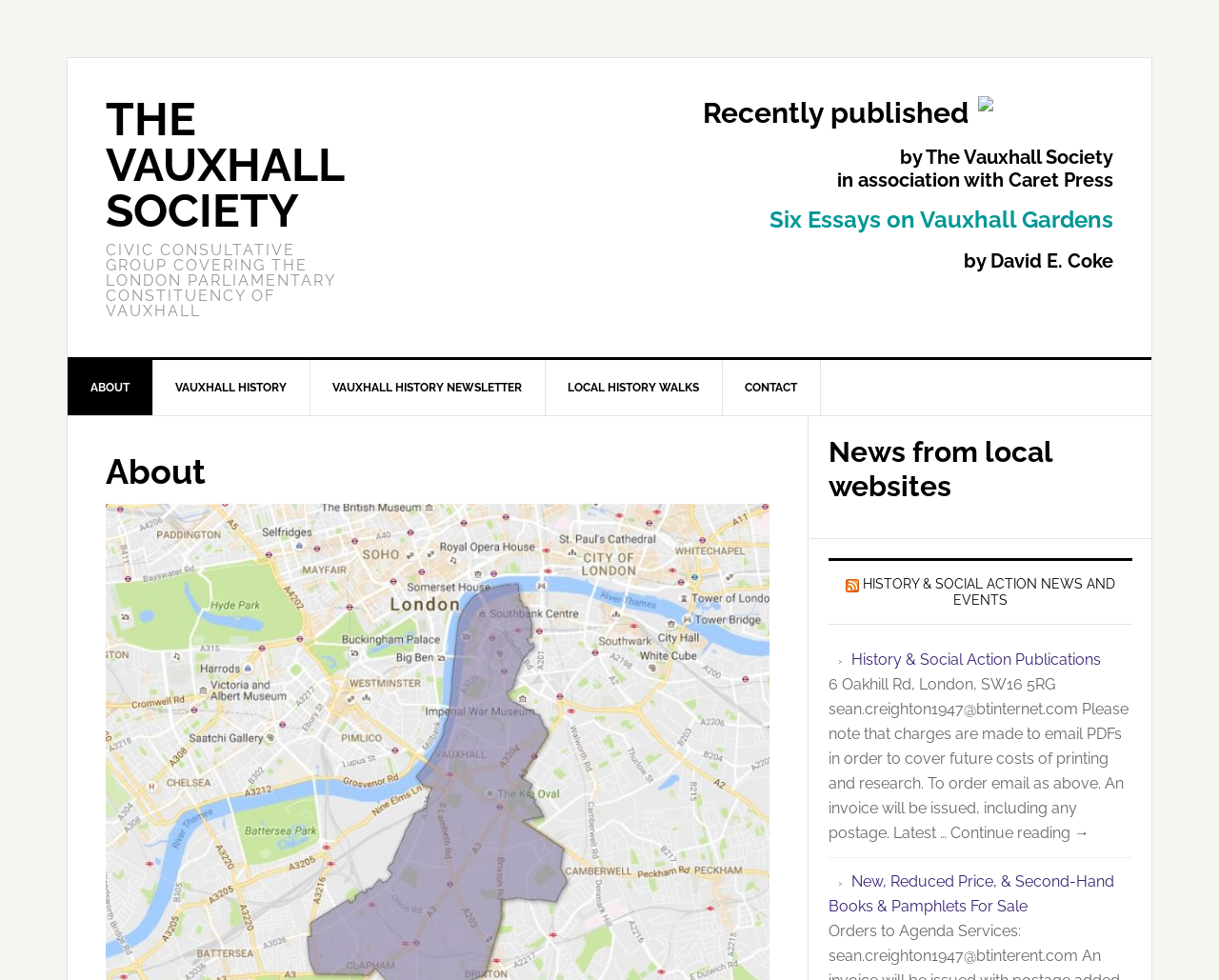Specify the bounding box coordinates of the region I need to click to perform the following instruction: "View 'Six Essays on Vauxhall Gardens'". The coordinates must be four float numbers in the range of 0 to 1, i.e., [left, top, right, bottom].

[0.32, 0.211, 0.913, 0.239]